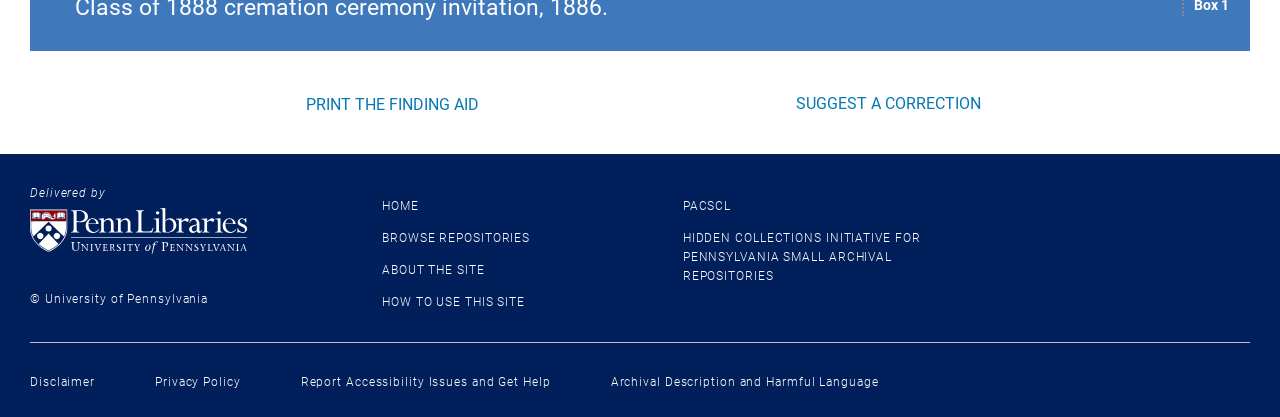Extract the bounding box coordinates for the UI element described by the text: "parent_node: Delivered by". The coordinates should be in the form of [left, top, right, bottom] with values between 0 and 1.

[0.023, 0.498, 0.252, 0.609]